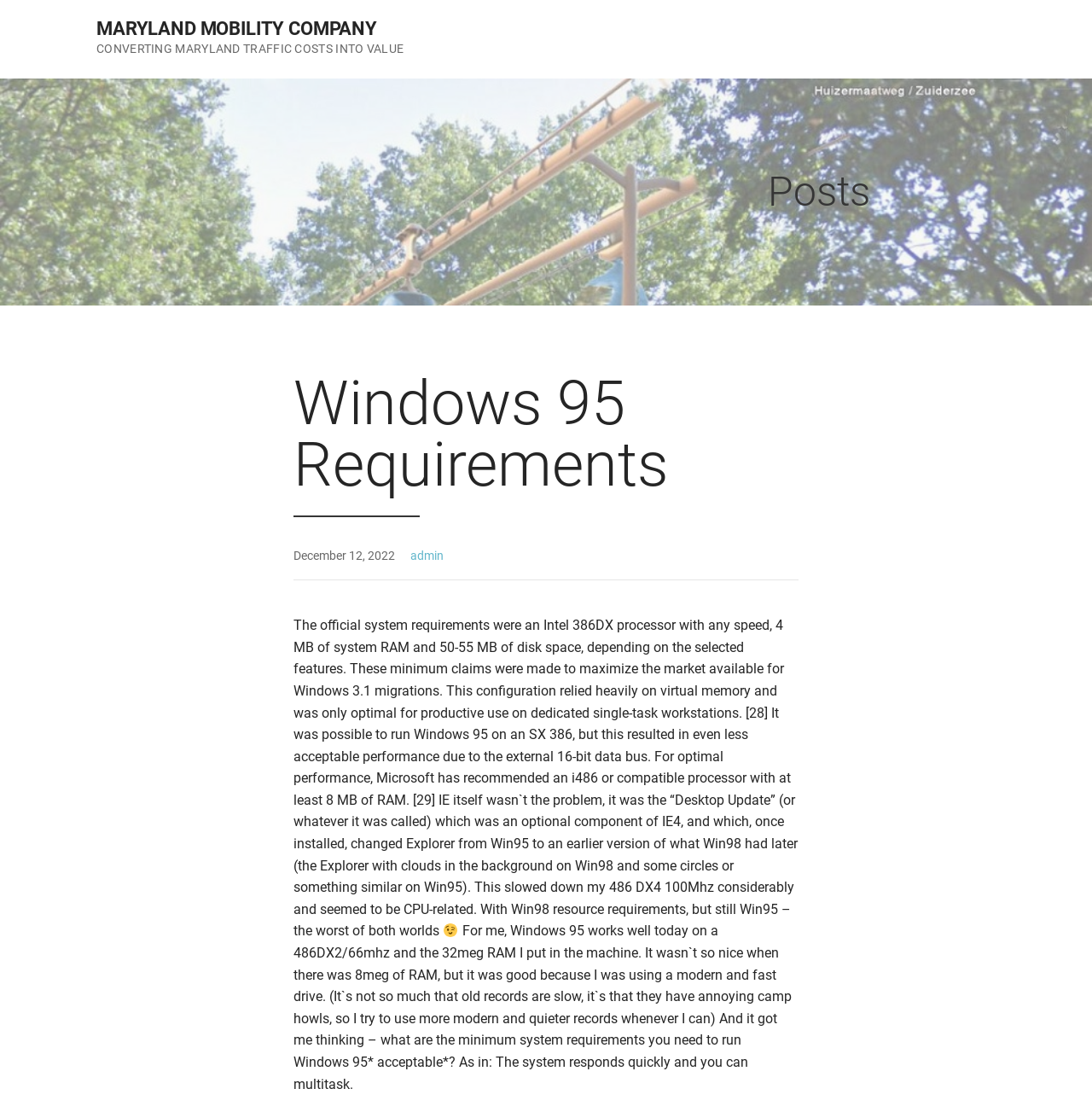Detail the various sections and features present on the webpage.

The webpage is about Windows 95 requirements, specifically discussing the minimum system requirements to run the operating system efficiently. At the top left of the page, there is a link to "MARYLAND MOBILITY COMPANY" and a static text "CONVERTING MARYLAND TRAFFIC COSTS INTO VALUE" next to it. 

Below these elements, there is a heading "Posts" that spans across most of the page. Under this heading, there is a subheading "Windows 95 Requirements" followed by a static text "December 12, 2022" and a link to "admin". 

The main content of the page is a long paragraph that explains the official system requirements for Windows 95, including the recommended processor and RAM. This paragraph is accompanied by a small image of a smiling face emoji. 

Below this paragraph, there is another static text that shares a personal experience of running Windows 95 on a 486DX2/66mhz machine with 32meg RAM, and discusses the minimum system requirements for acceptable performance.